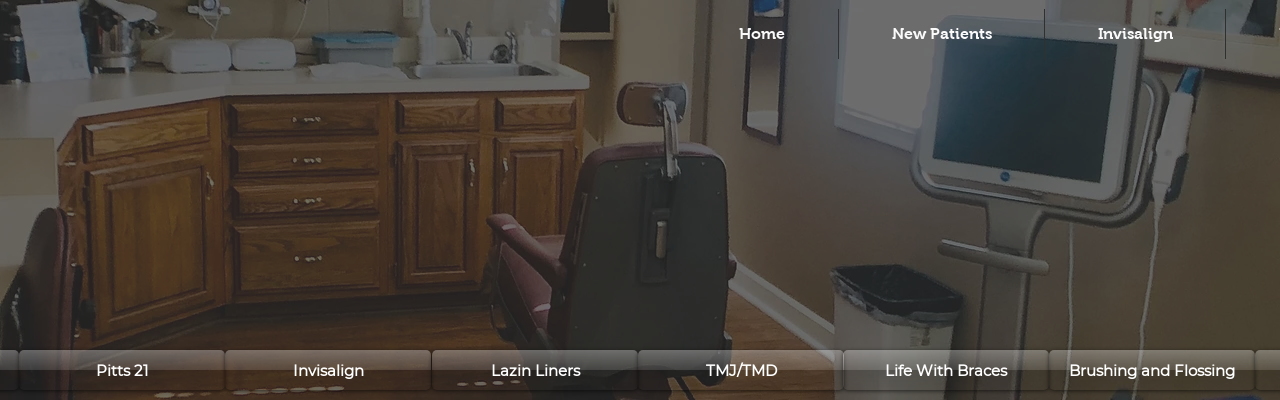Elaborate on the contents of the image in a comprehensive manner.

The image showcases a welcoming orthodontic office environment, featuring a well-organized reception area with wooden cabinetry and a dental chair prominently displayed. The rich brown cabinetry adds warmth to the space, which is equipped with dental tools and a sink visible in the background. A modern dental imaging device can be seen to the right, illustrating the clinic's commitment to advanced dental technology. The flooring is of a warm wood tone, enhancing the inviting atmosphere of the office. Below the image, a navigation bar offers quick access to sections such as "Home," "New Patients," "Invisalign," and more, facilitating easy navigation for visitors seeking information about orthodontic services like the unique Pitts 21 system. Overall, this image conveys professionalism and a patient-friendly environment, essential for providing quality dental care.